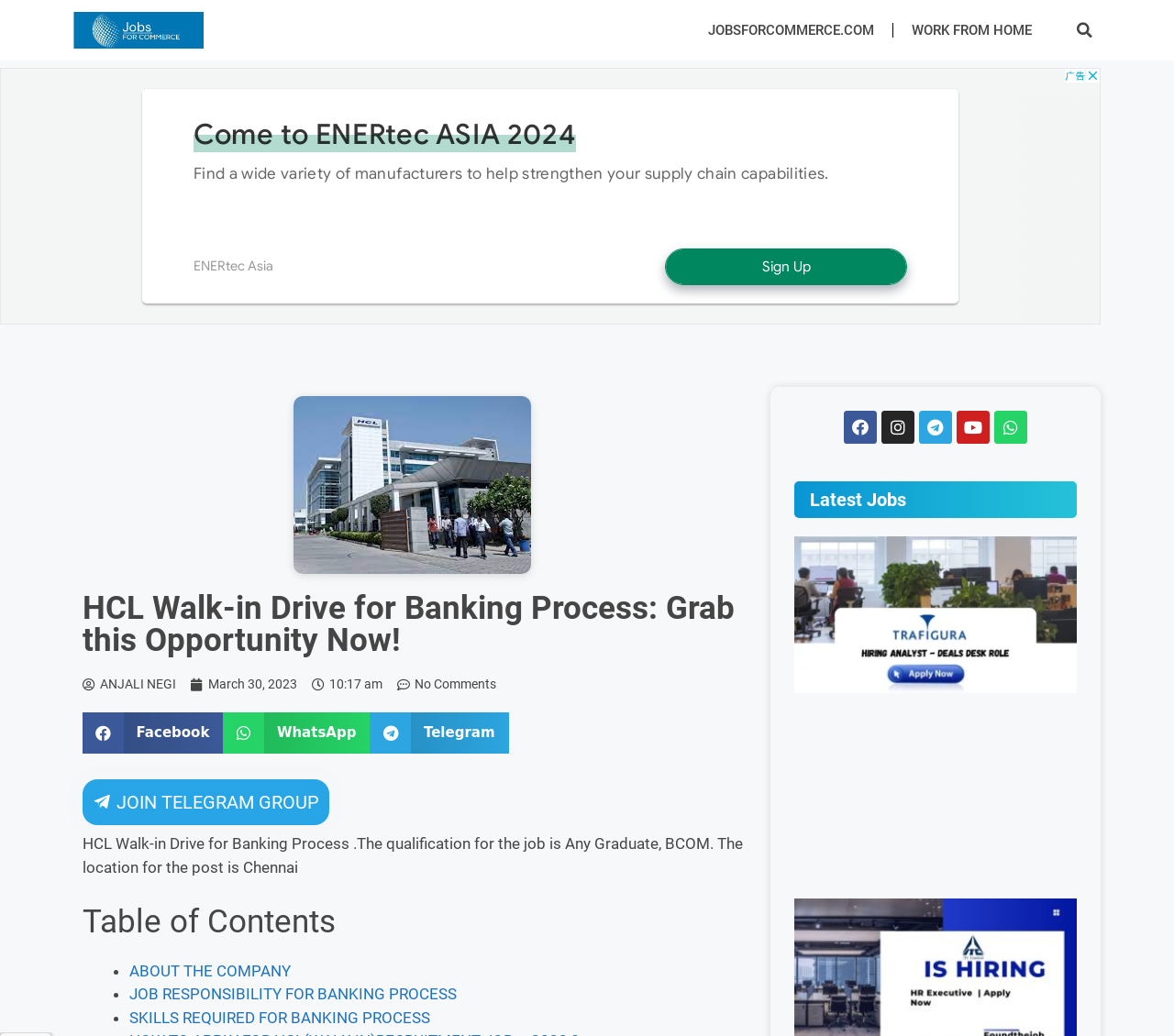Specify the bounding box coordinates of the element's area that should be clicked to execute the given instruction: "View Projects". The coordinates should be four float numbers between 0 and 1, i.e., [left, top, right, bottom].

None